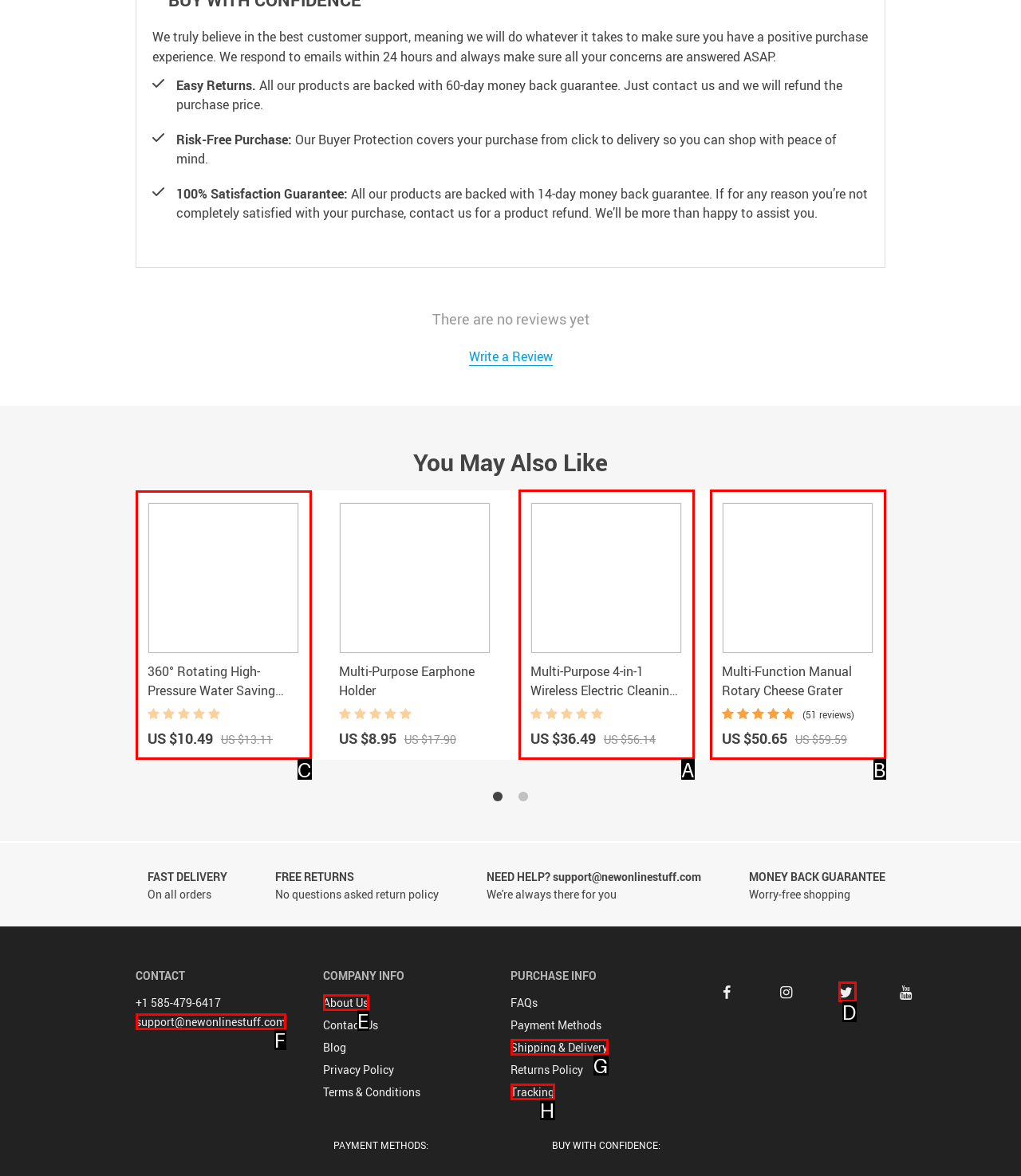What option should you select to complete this task: View product details of 360° Rotating High-Pressure Water Saving Shower Head? Indicate your answer by providing the letter only.

C